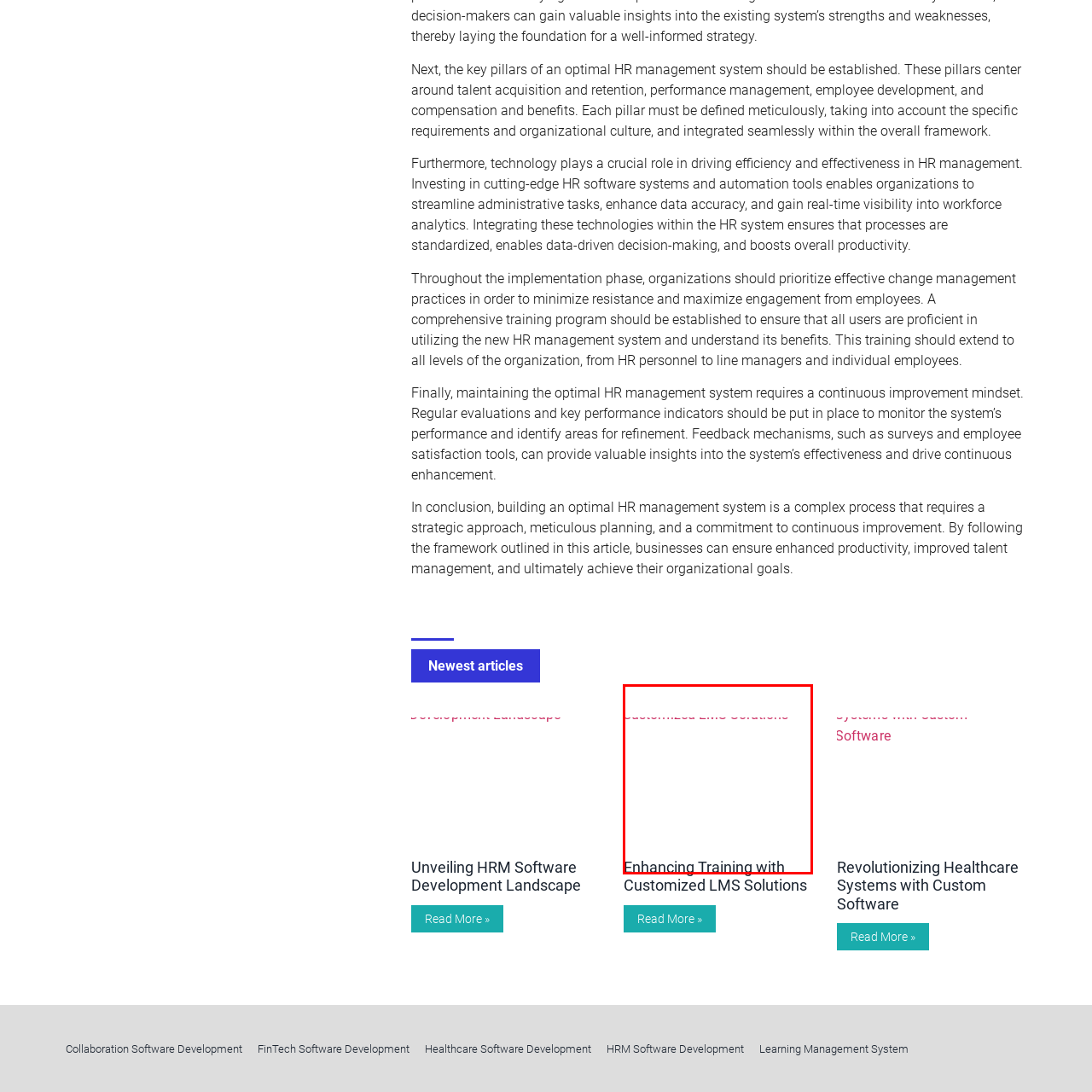Describe extensively the visual content inside the red marked area.

The image showcases an article titled "Enhancing Training with Customized LMS Solutions." This piece highlights the importance of personalized Learning Management Systems (LMS) in optimizing training programs. The focus is on how tailored LMS can enhance learning experiences, cater to specific organizational needs, and improve overall training effectiveness. The article likely discusses examples and strategies for implementing these solutions to foster employee development and engagement.